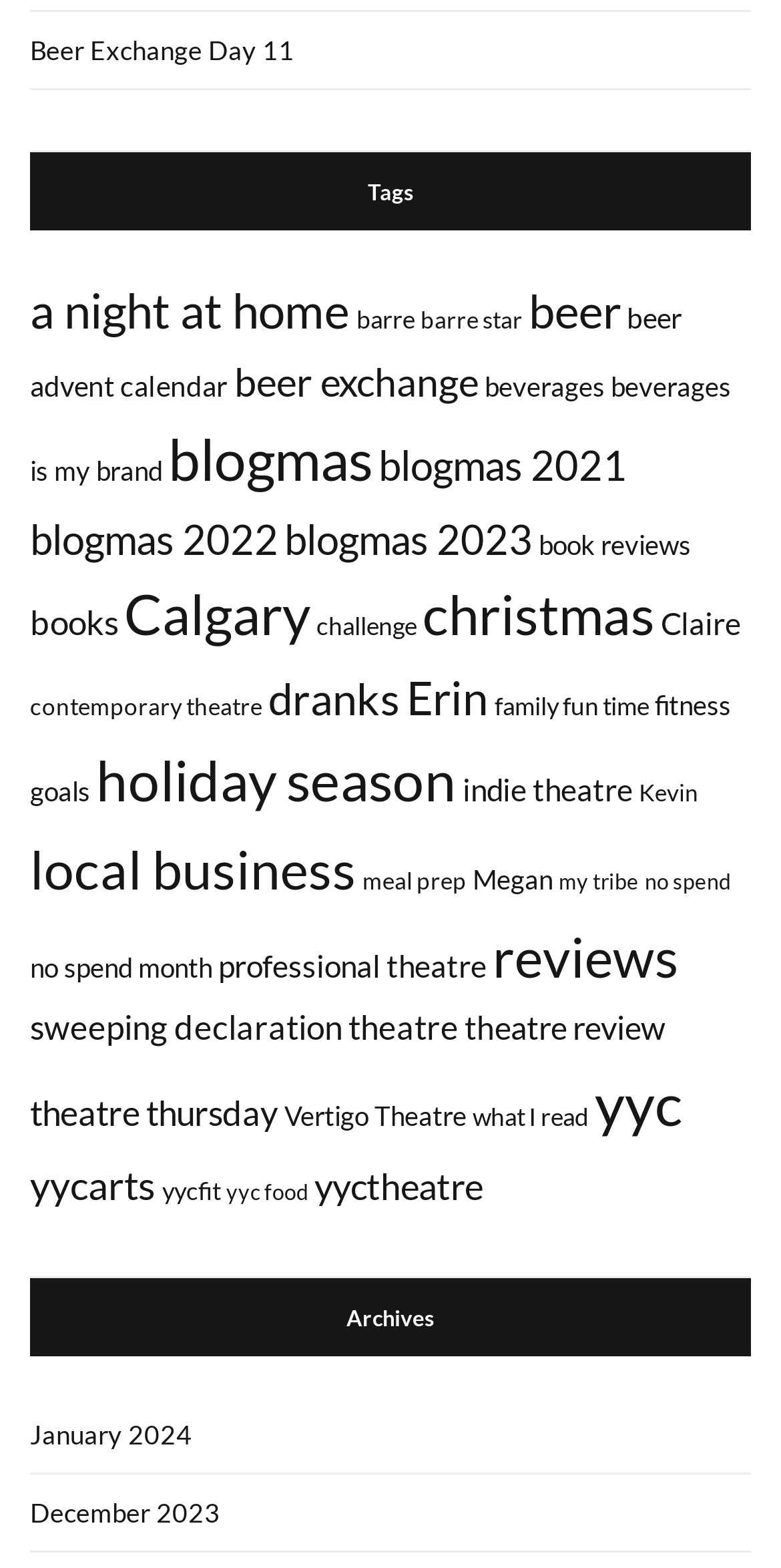Specify the bounding box coordinates of the element's area that should be clicked to execute the given instruction: "View archives from December 2023". The coordinates should be four float numbers between 0 and 1, i.e., [left, top, right, bottom].

[0.038, 0.941, 0.962, 0.991]